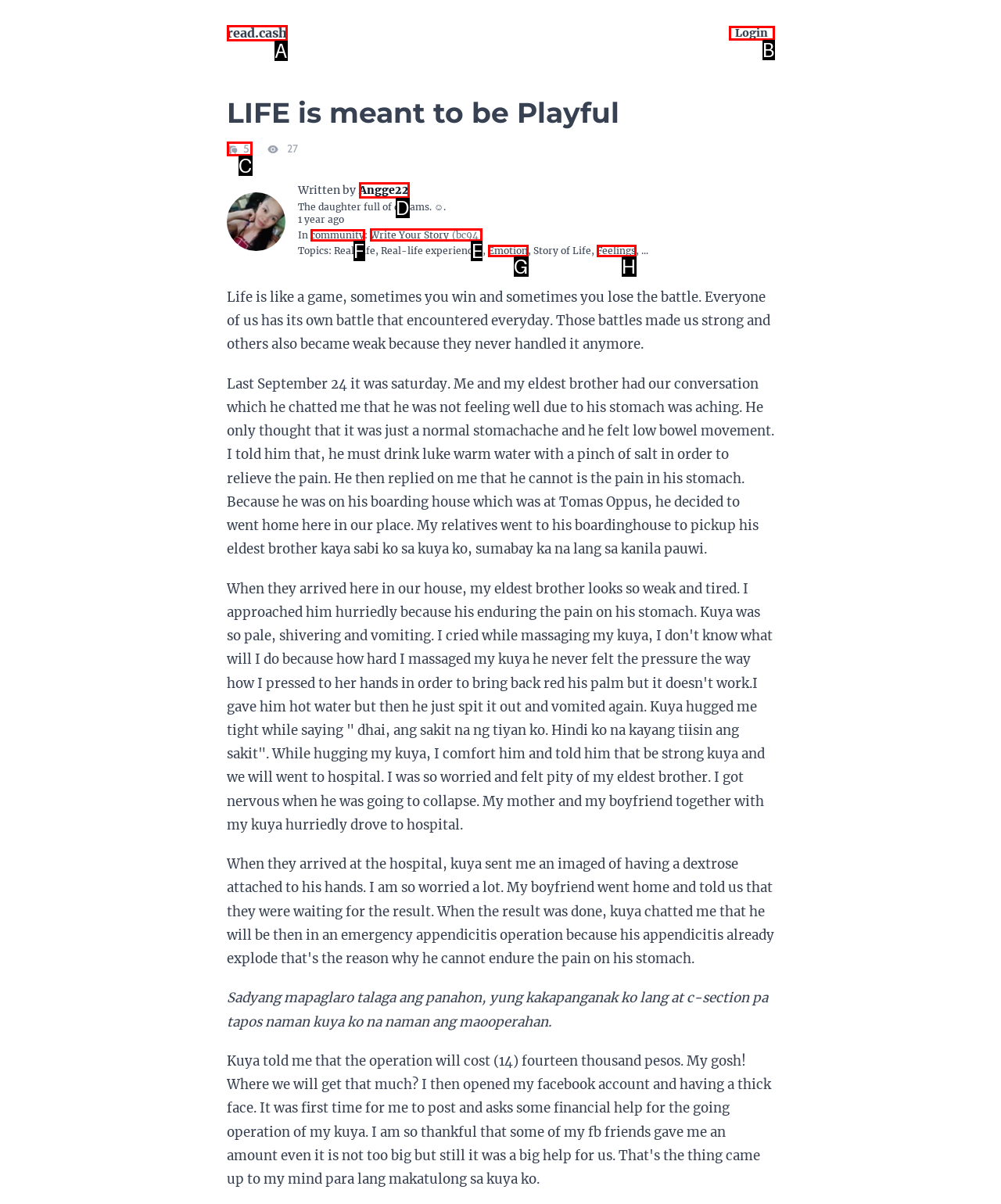Choose the letter that corresponds to the correct button to accomplish the task: View the community 'Write Your Story'
Reply with the letter of the correct selection only.

E